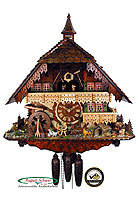Generate a descriptive account of all visible items and actions in the image.

This image showcases a beautifully crafted Black Forest cuckoo clock, which is recognized as the "Cuckoo Clock of the Year 2008," specifically from the Gutach Valley. The design features intricate wooden carvings, including charming scenes of traditional life and nature, all set beneath a classic chalet-style roof. The clock’s ornate facade is adorned with detailed figurines and greenery, highlighting the craftsmanship typical of Black Forest artistry. This iconic timepiece not only serves as a functional clock but also as a captivating piece of decor, embodying the rich cultural heritage of German clock-making. The image is accompanied by logos representing the clock's authenticity and certification, ensuring buyers of its quality and craftsmanship.